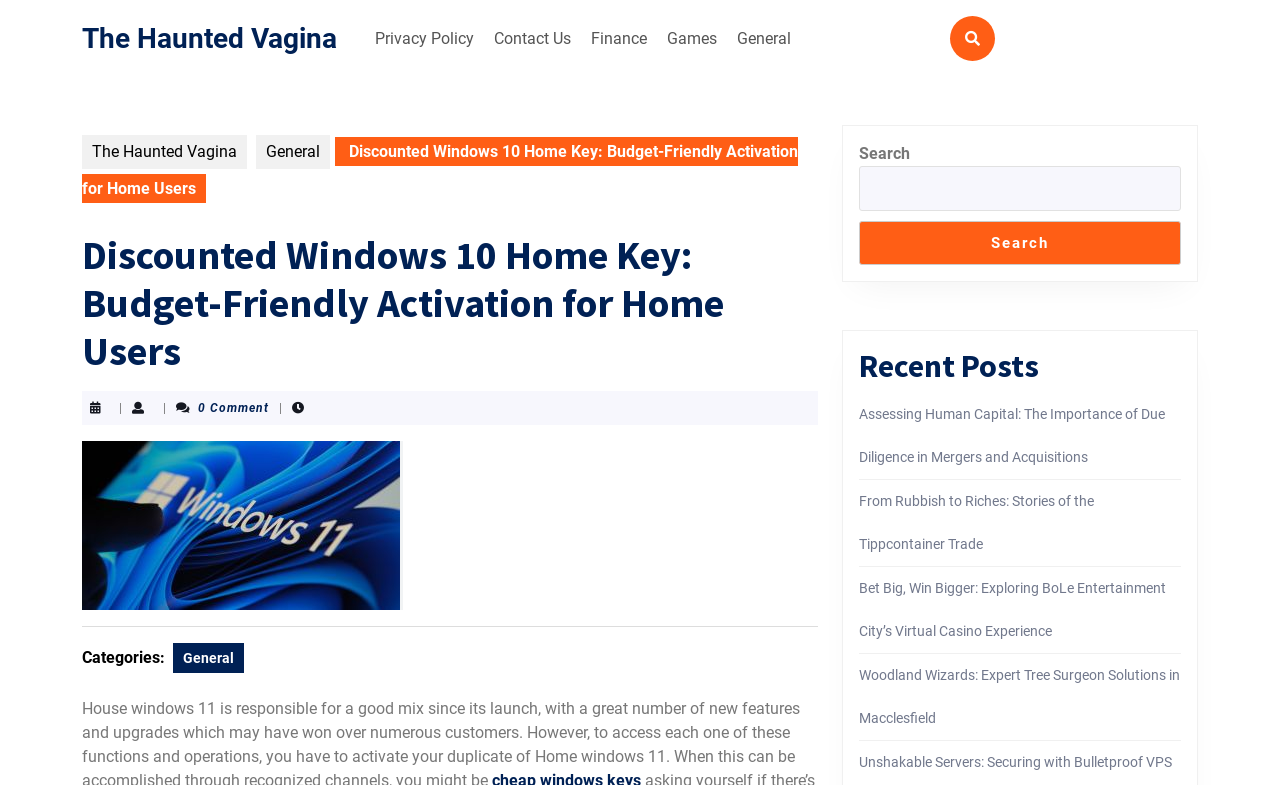Identify the bounding box coordinates for the element you need to click to achieve the following task: "Search for something". Provide the bounding box coordinates as four float numbers between 0 and 1, in the form [left, top, right, bottom].

[0.671, 0.211, 0.923, 0.268]